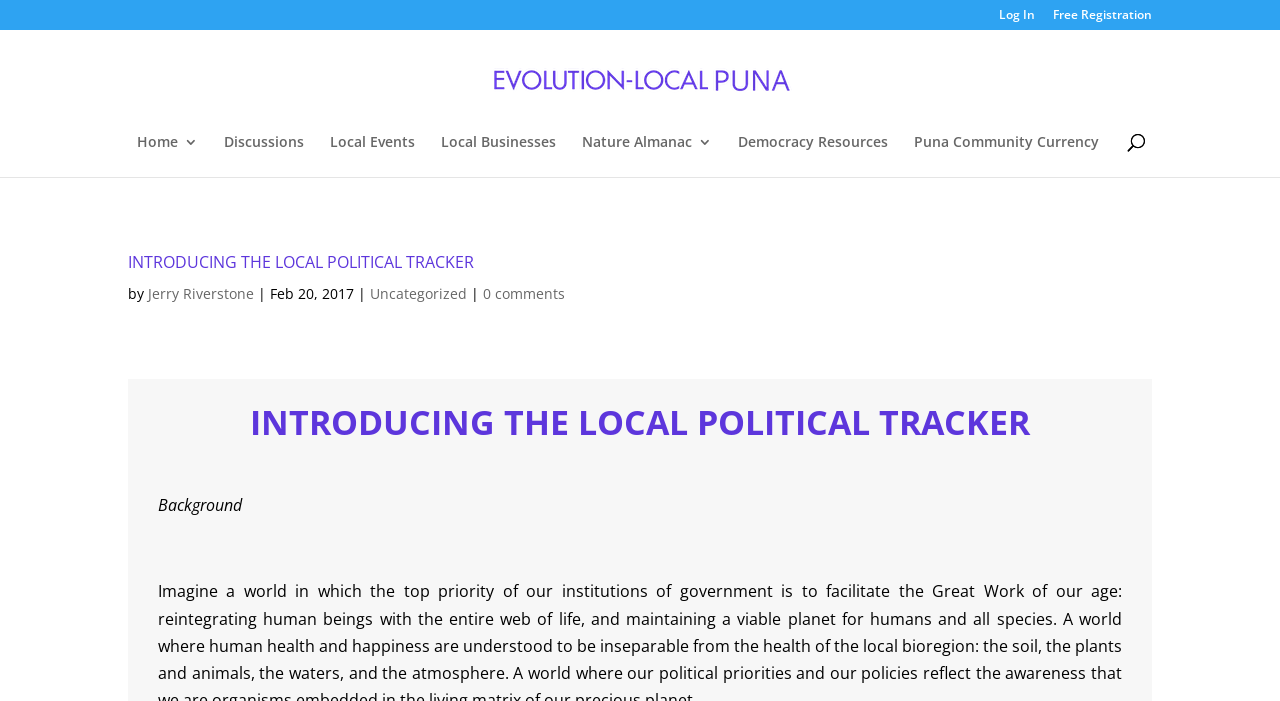From the given element description: "Discussions", find the bounding box for the UI element. Provide the coordinates as four float numbers between 0 and 1, in the order [left, top, right, bottom].

[0.175, 0.193, 0.238, 0.252]